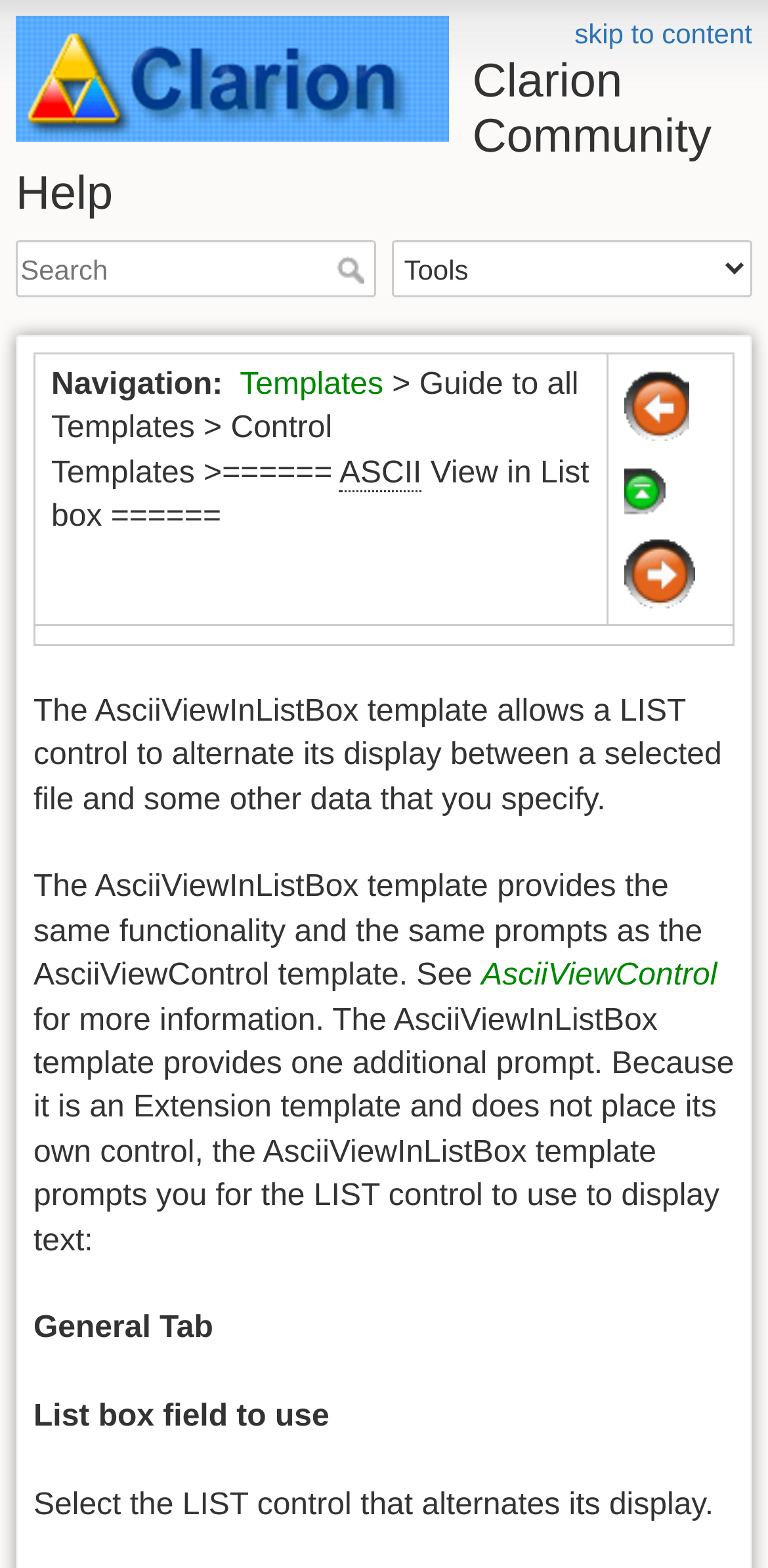Please find the bounding box coordinates of the element's region to be clicked to carry out this instruction: "Explore About".

None